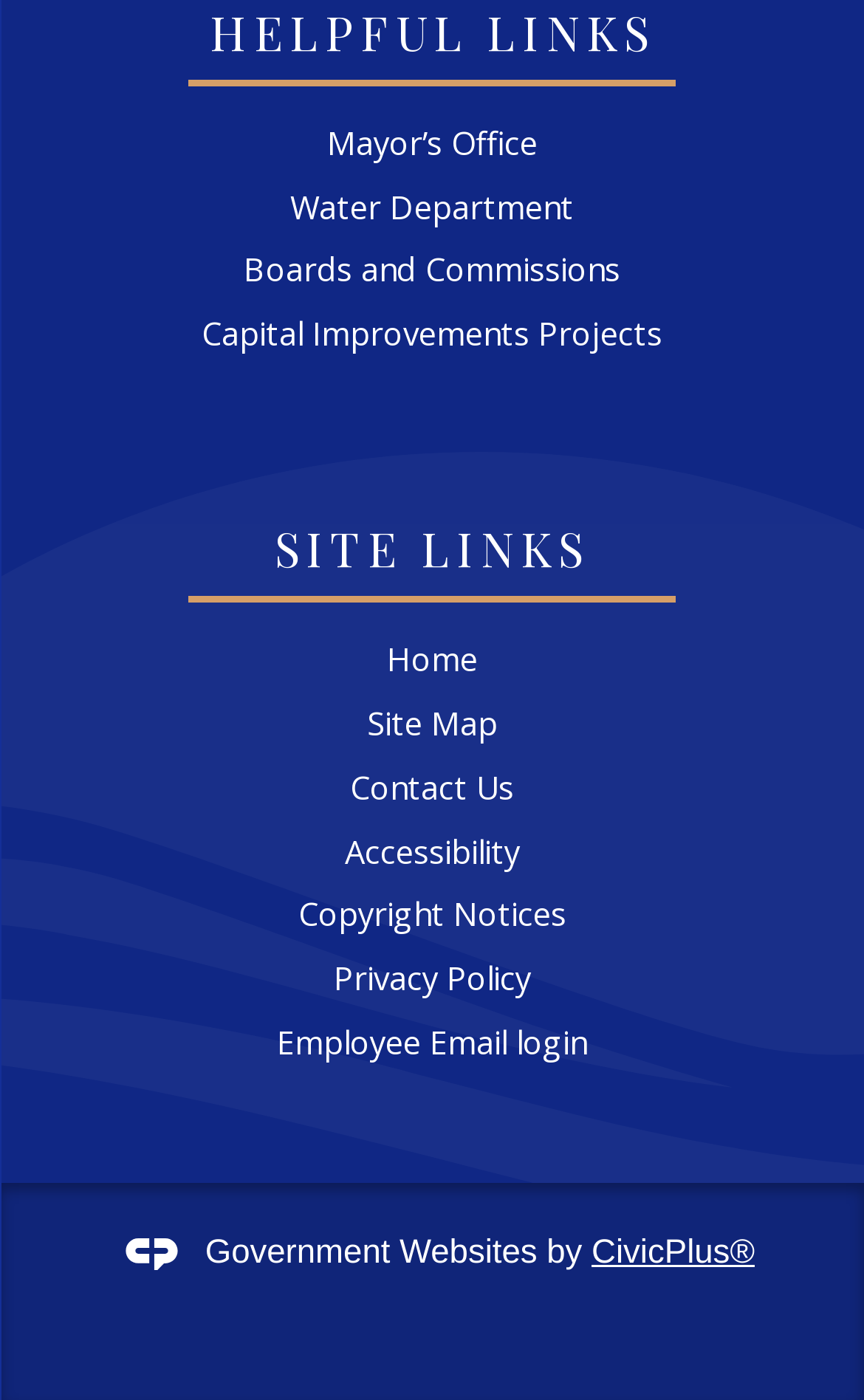What is the last link in the list of helpful links?
Please provide a single word or phrase as your answer based on the image.

Capital Improvements Projects